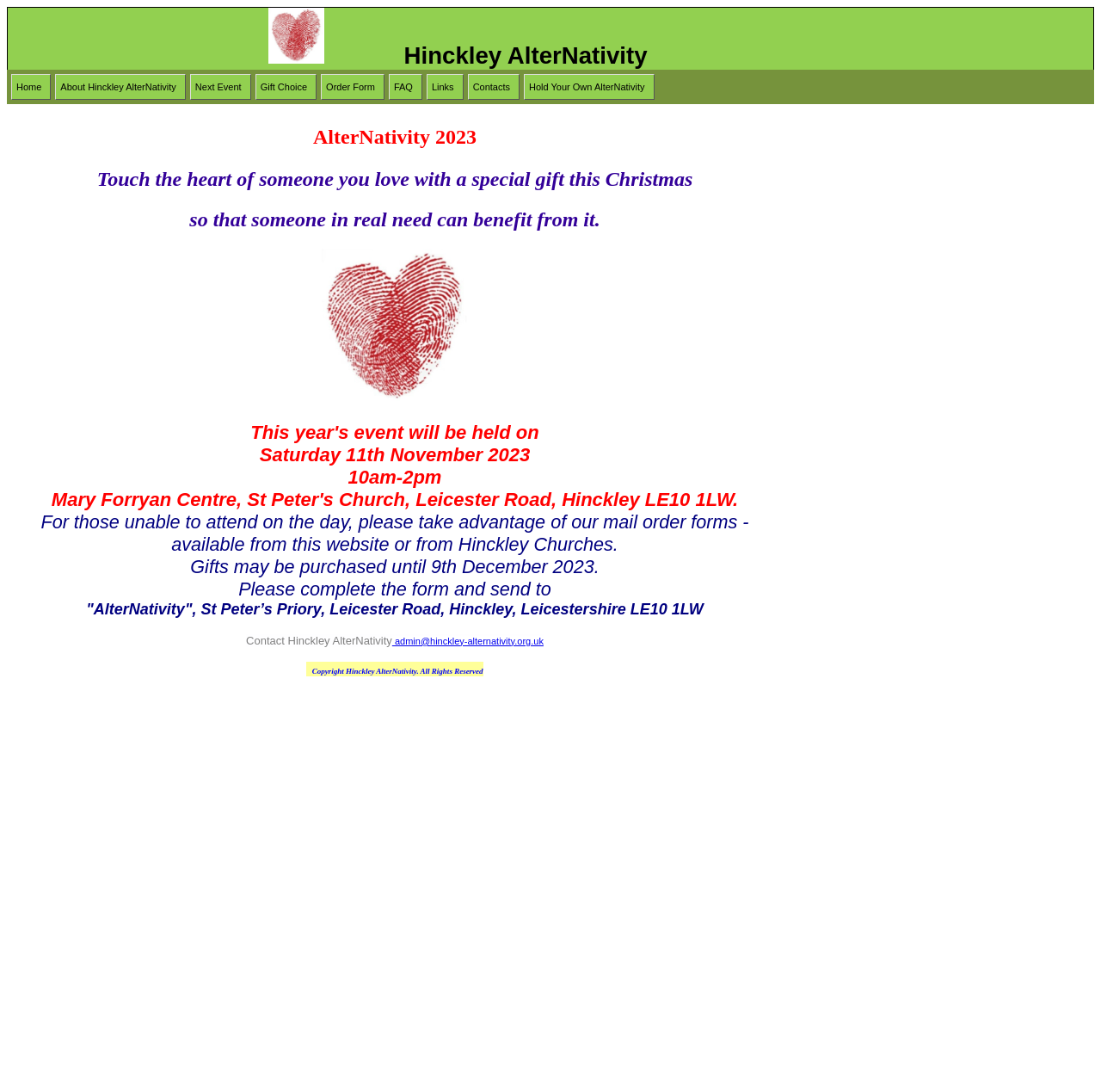Extract the bounding box coordinates for the described element: "Contacts". The coordinates should be represented as four float numbers between 0 and 1: [left, top, right, bottom].

[0.425, 0.068, 0.472, 0.091]